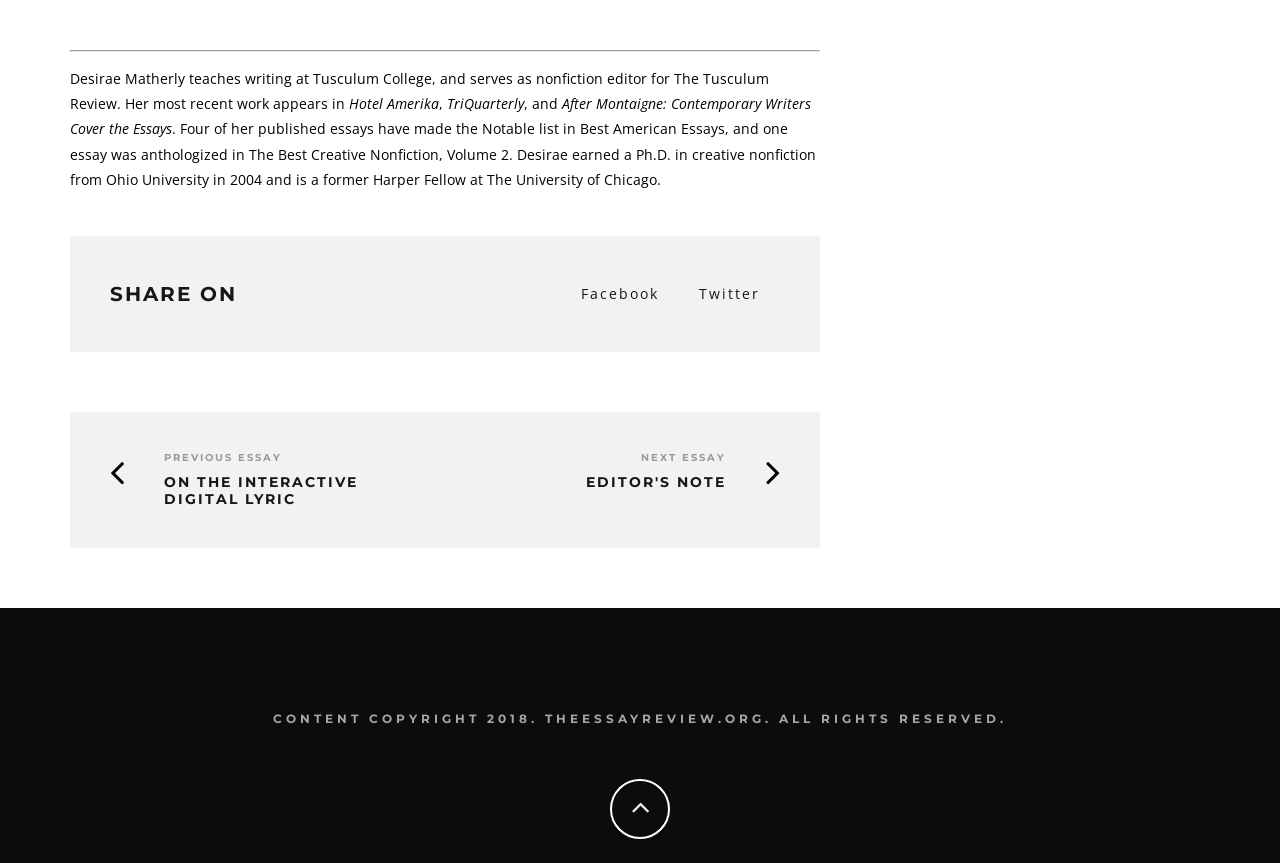What is Desirae Matherly's profession?
Please provide a full and detailed response to the question.

Based on the text, Desirae Matherly teaches writing at Tusculum College, which indicates that her profession is a writing teacher.